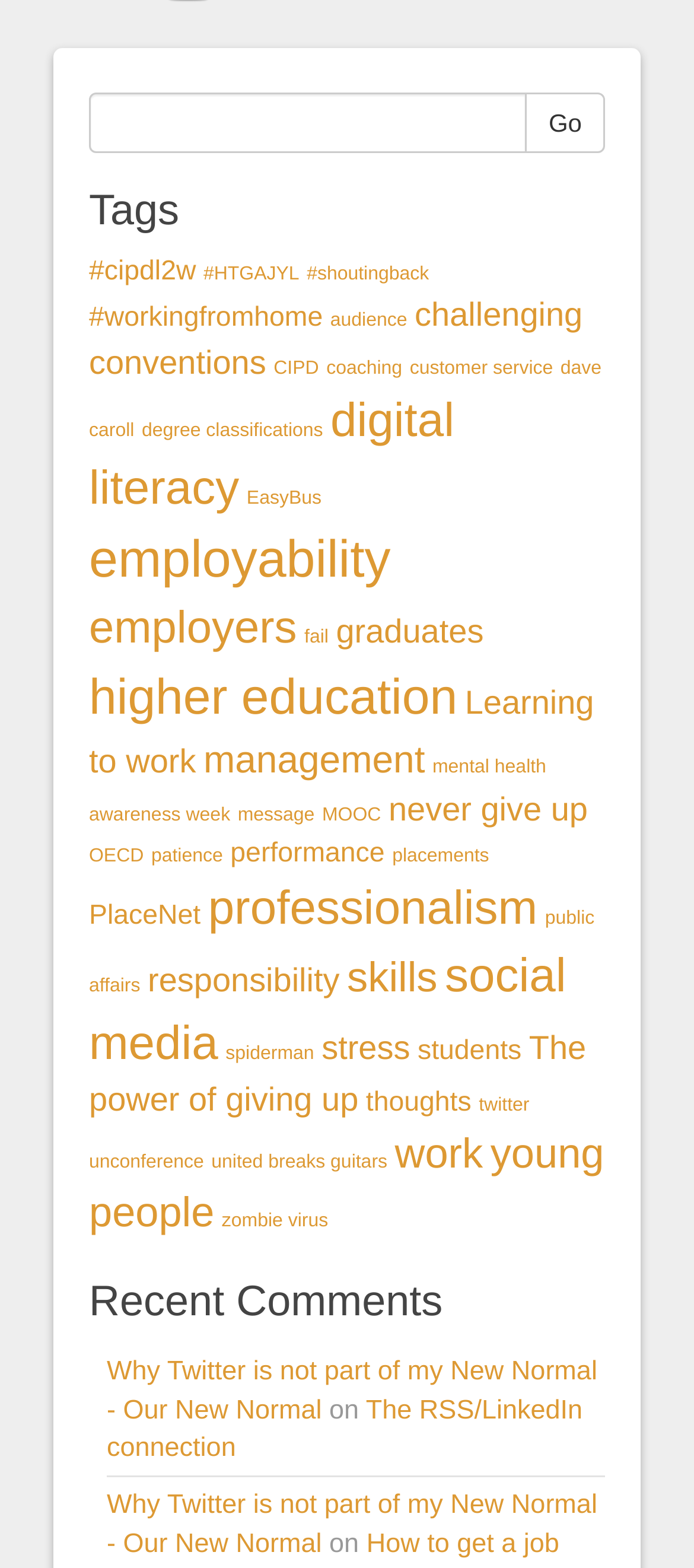Based on what you see in the screenshot, provide a thorough answer to this question: What is the position of the 'Recent Comments' heading?

The 'Recent Comments' heading is located at the bottom of the webpage, with a y-coordinate of 0.816, which indicates that it is positioned near the bottom of the page.